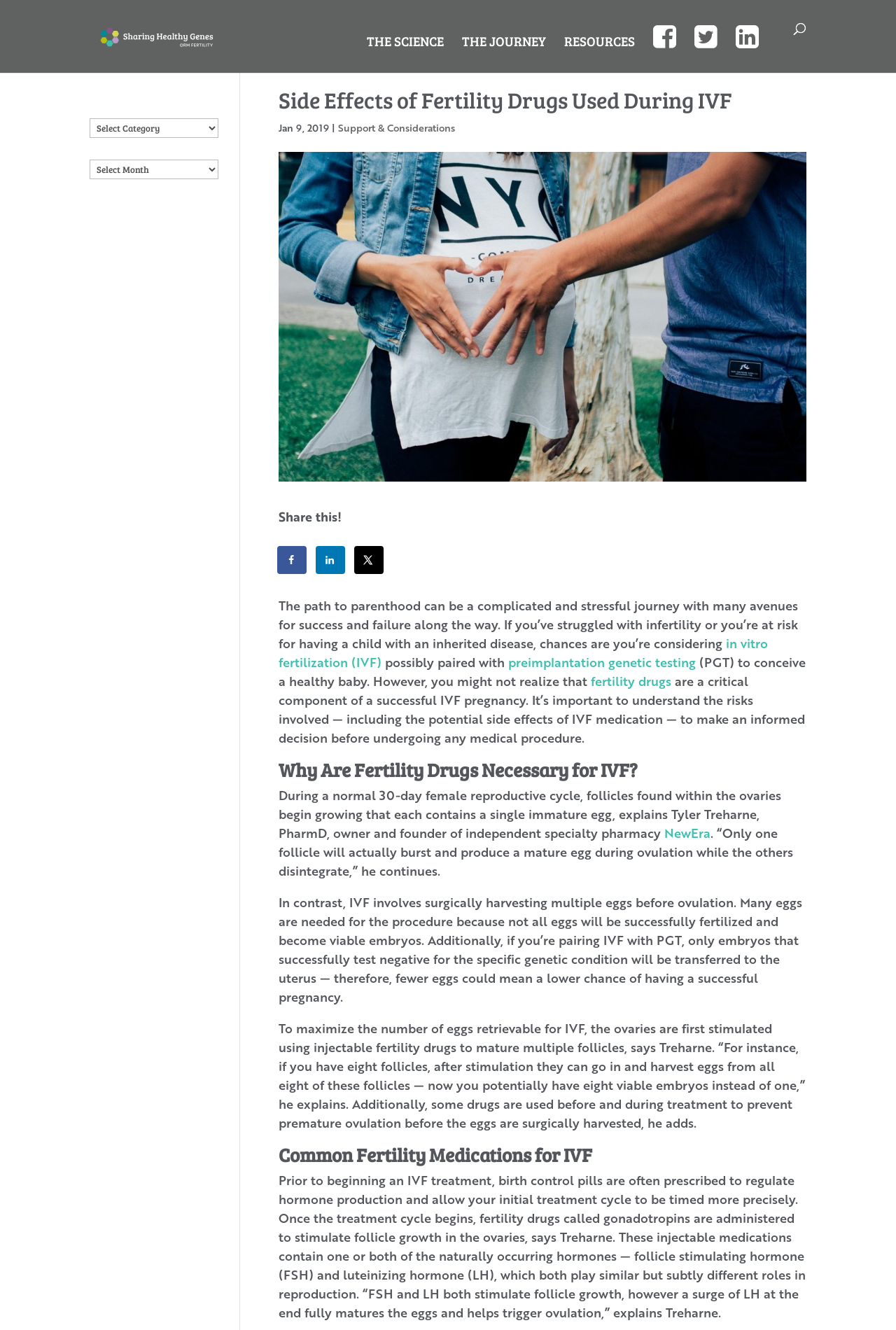Reply to the question with a single word or phrase:
What is the purpose of fertility drugs in IVF?

To stimulate follicle growth